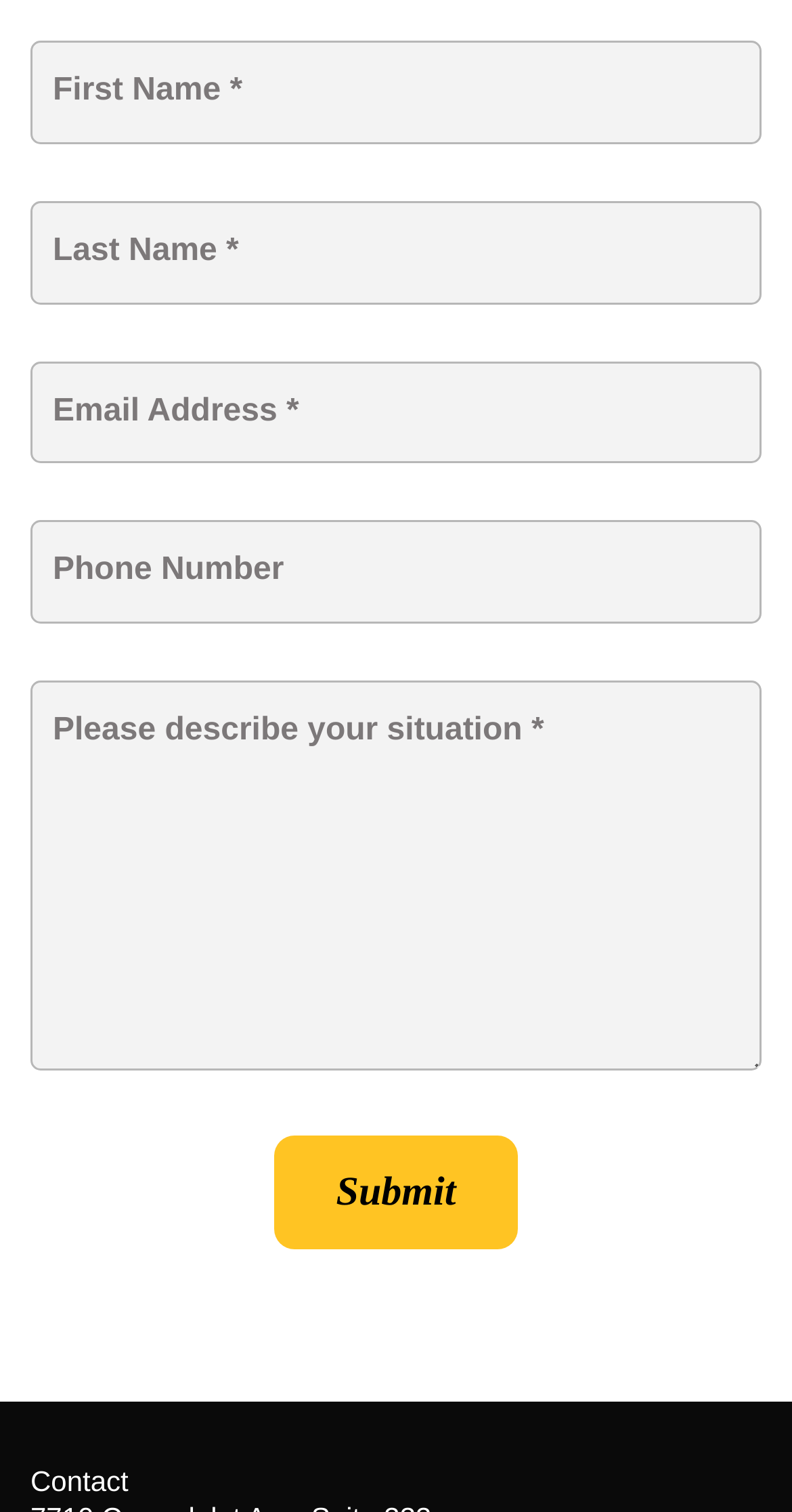Respond to the question below with a single word or phrase: What is the last element on the webpage?

Contact